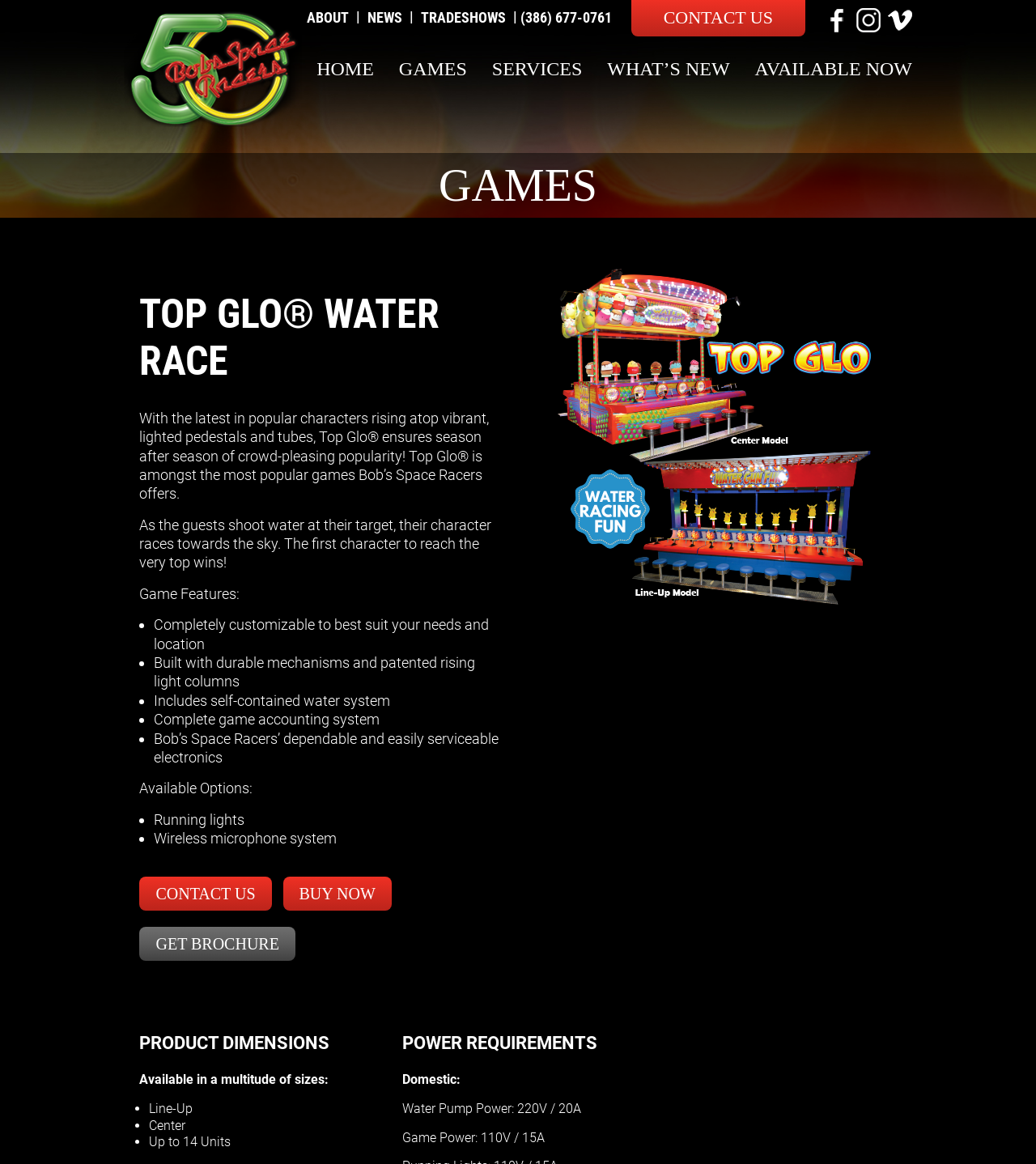Utilize the information from the image to answer the question in detail:
What are the available options for the game?

The webpage lists 'Available Options' for the game, which include 'Running lights' and 'Wireless microphone system', indicating that these are additional features that can be added to the game.